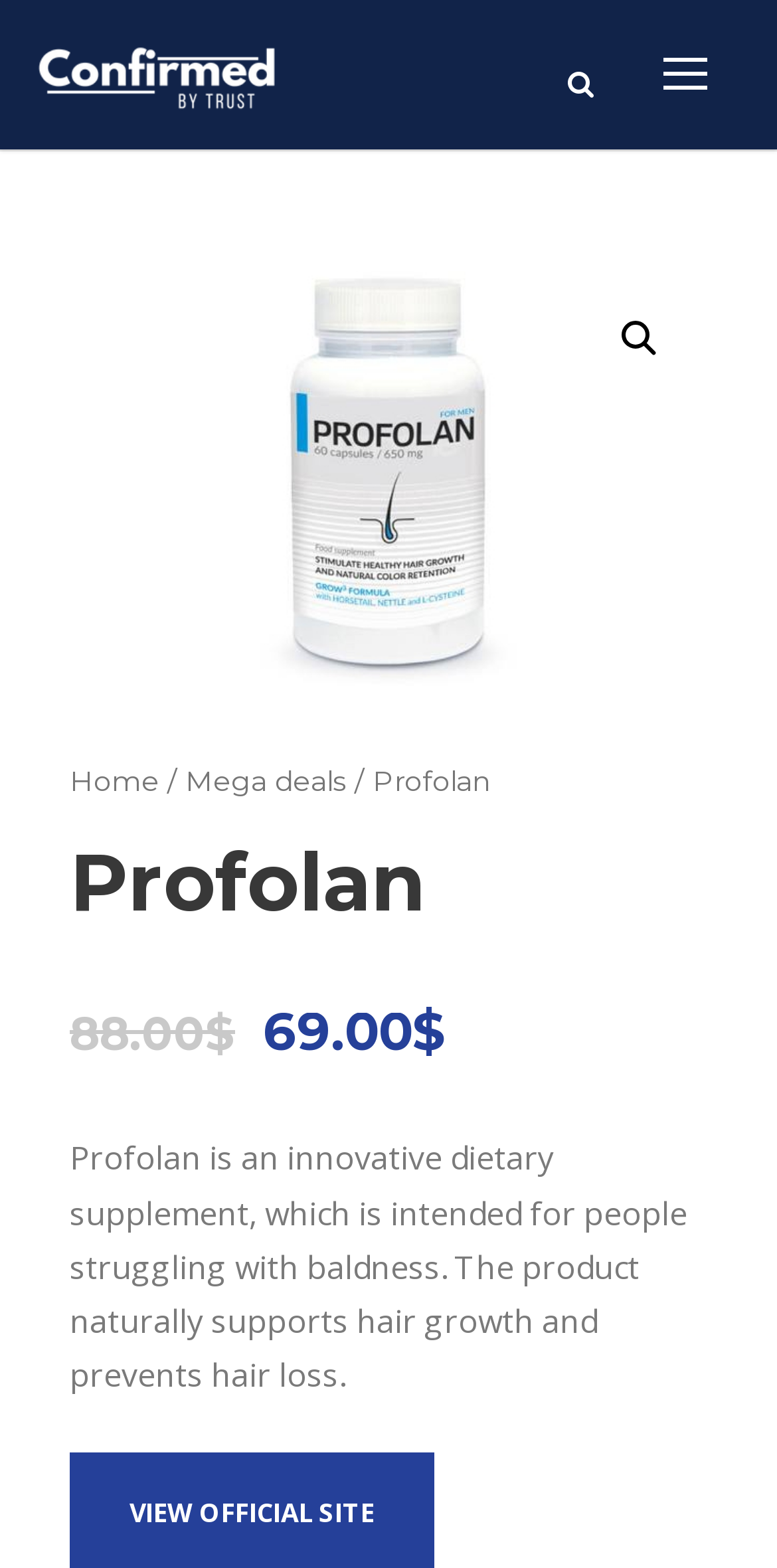Using the webpage screenshot and the element description alt="profolan" title="profolan", determine the bounding box coordinates. Specify the coordinates in the format (top-left x, top-left y, bottom-right x, bottom-right y) with values ranging from 0 to 1.

[0.09, 0.173, 0.91, 0.444]